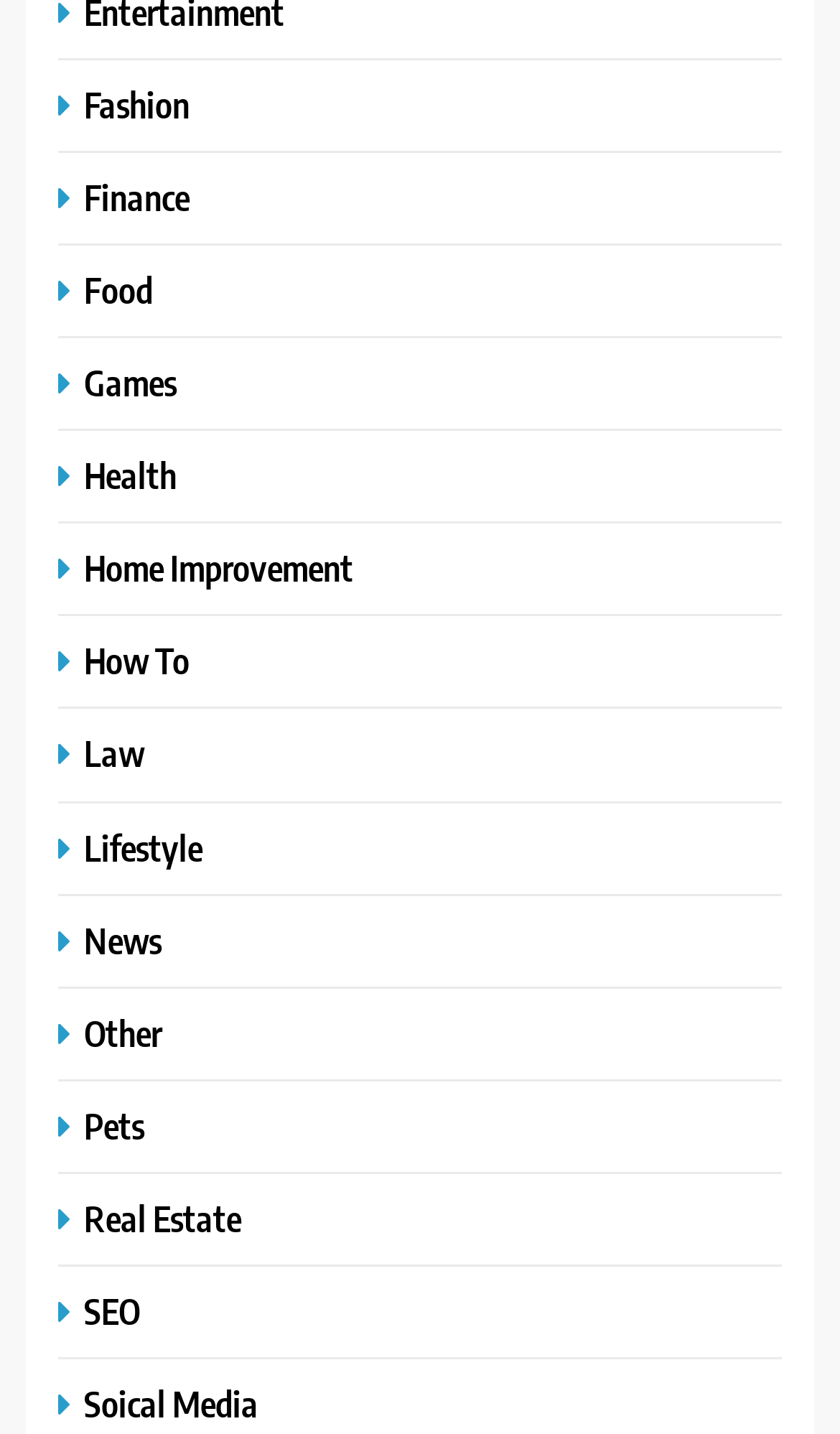Indicate the bounding box coordinates of the element that needs to be clicked to satisfy the following instruction: "Learn about Home Improvement". The coordinates should be four float numbers between 0 and 1, i.e., [left, top, right, bottom].

[0.069, 0.38, 0.433, 0.412]